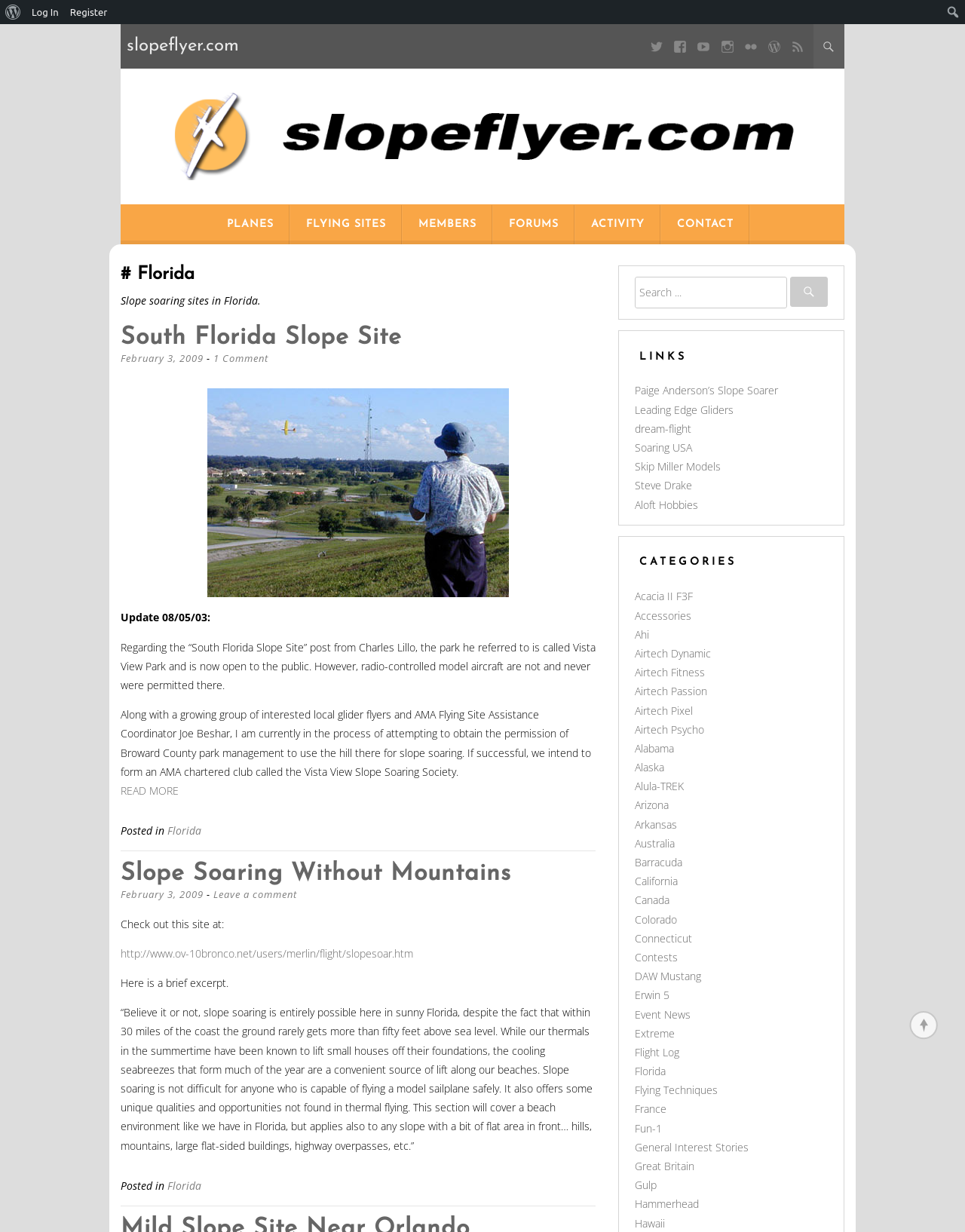Locate the bounding box coordinates of the element I should click to achieve the following instruction: "Search for something".

[0.658, 0.225, 0.815, 0.25]